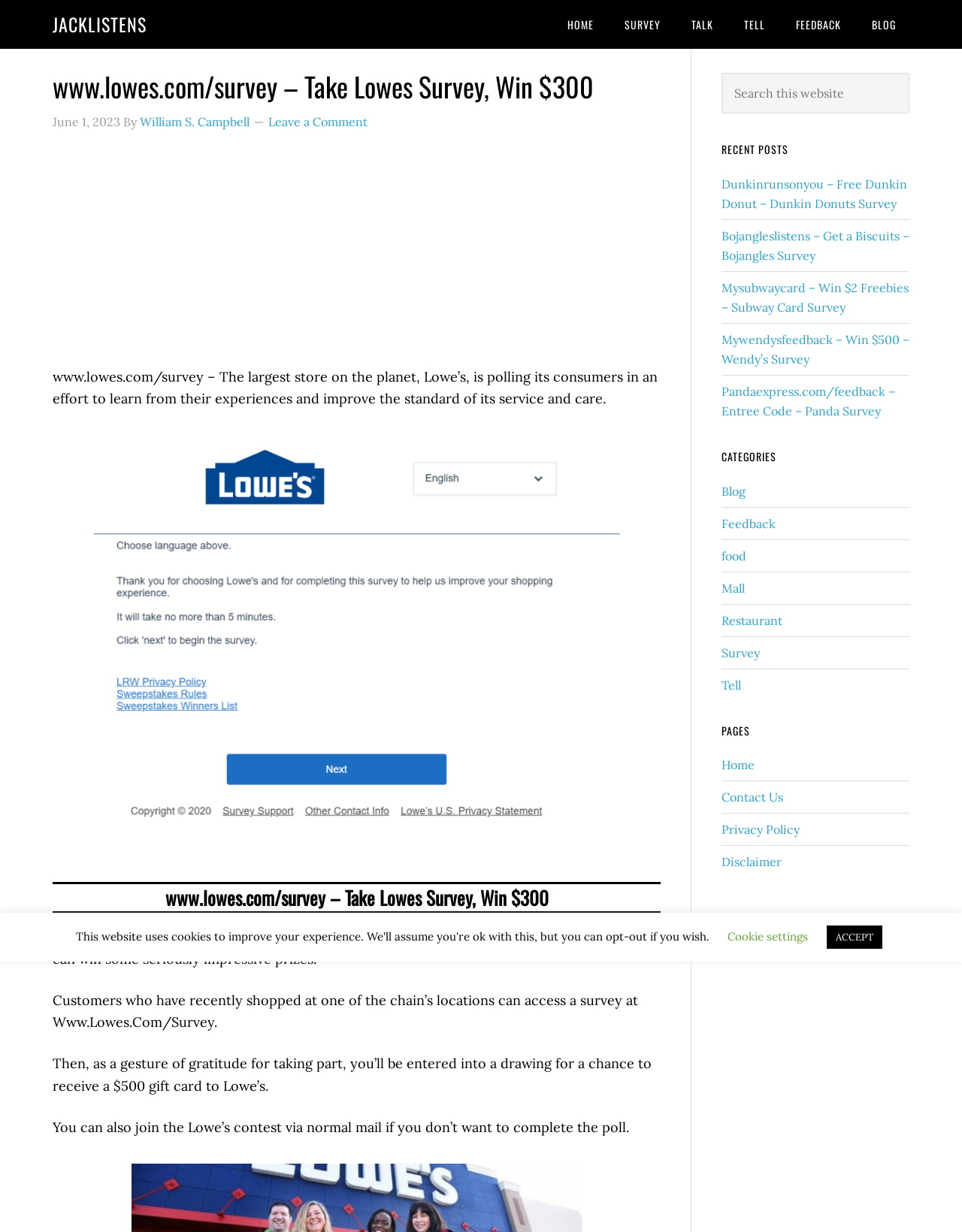Kindly determine the bounding box coordinates for the area that needs to be clicked to execute this instruction: "Read the 'RECENT POSTS'".

[0.75, 0.116, 0.945, 0.127]